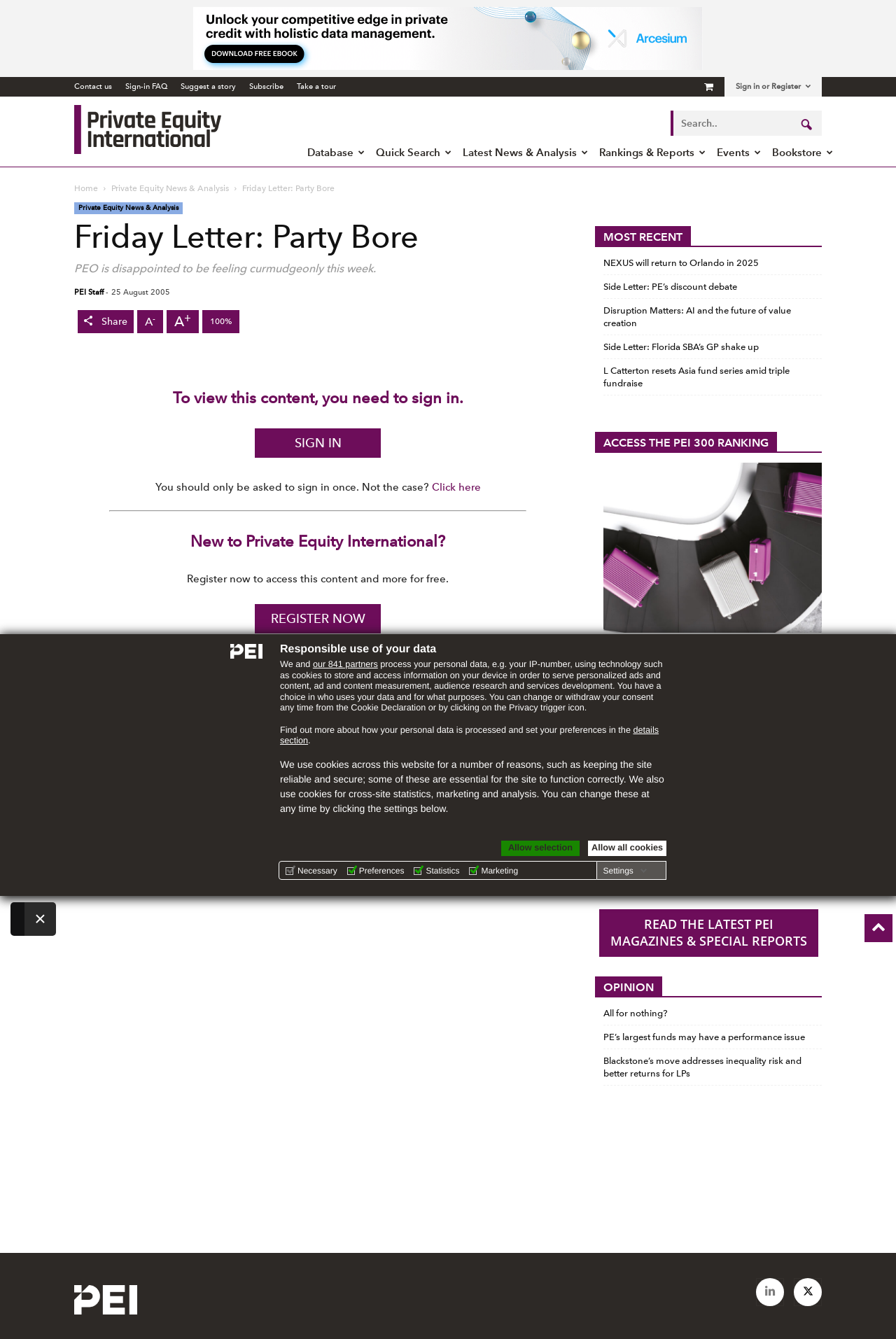Look at the image and write a detailed answer to the question: 
How many checkboxes are there in the cookie settings section?

I counted the number of checkboxes in the cookie settings section, which are 'Necessary', 'Preferences', 'Statistics', and 'Marketing', and found that there are 4 checkboxes in total.